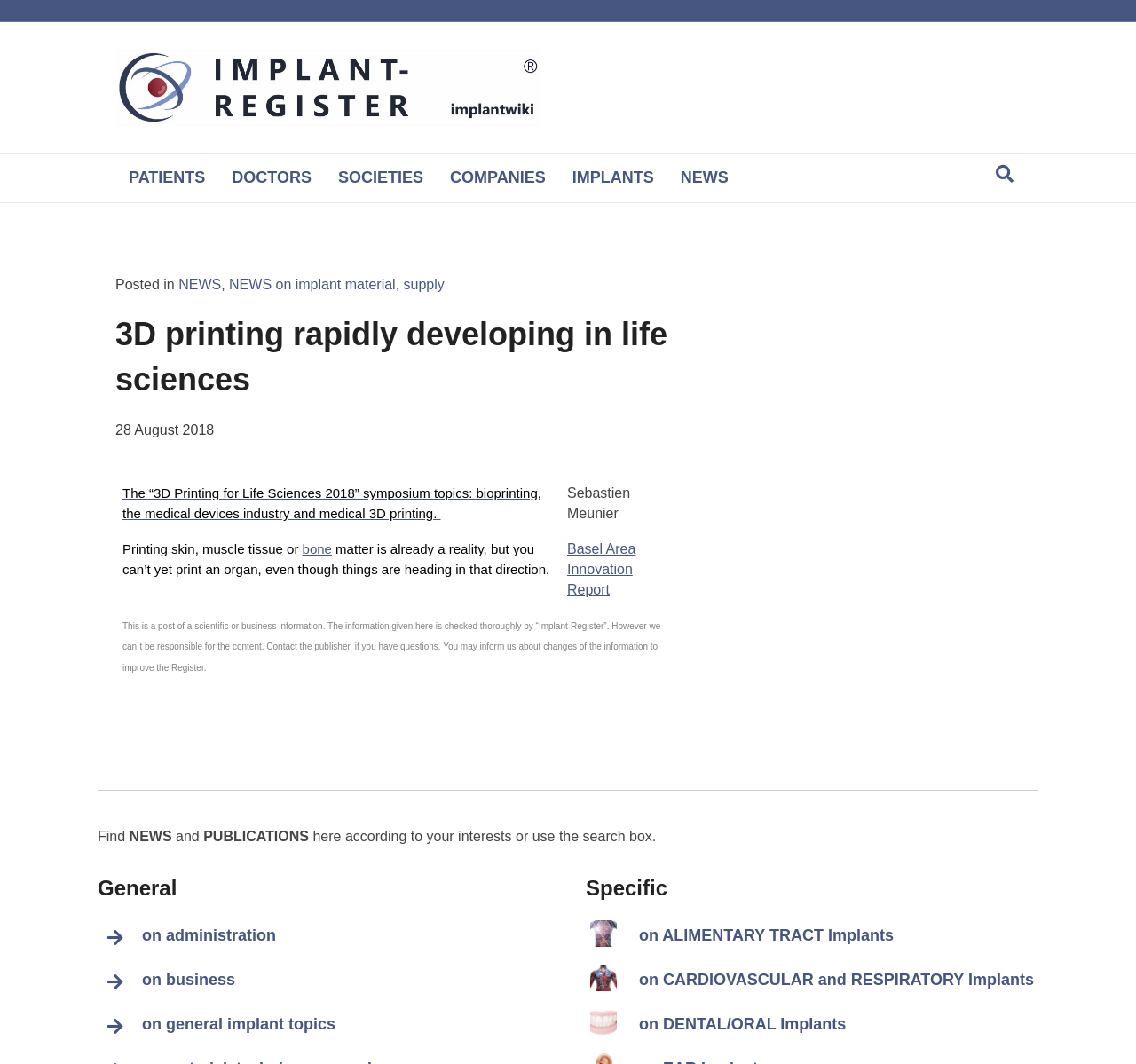Provide a brief response in the form of a single word or phrase:
What type of implants are mentioned in the webpage?

ALIMENTARY TRACT, CARDIOVASCULAR, RESPIRATORY, DENTAL/ORAL